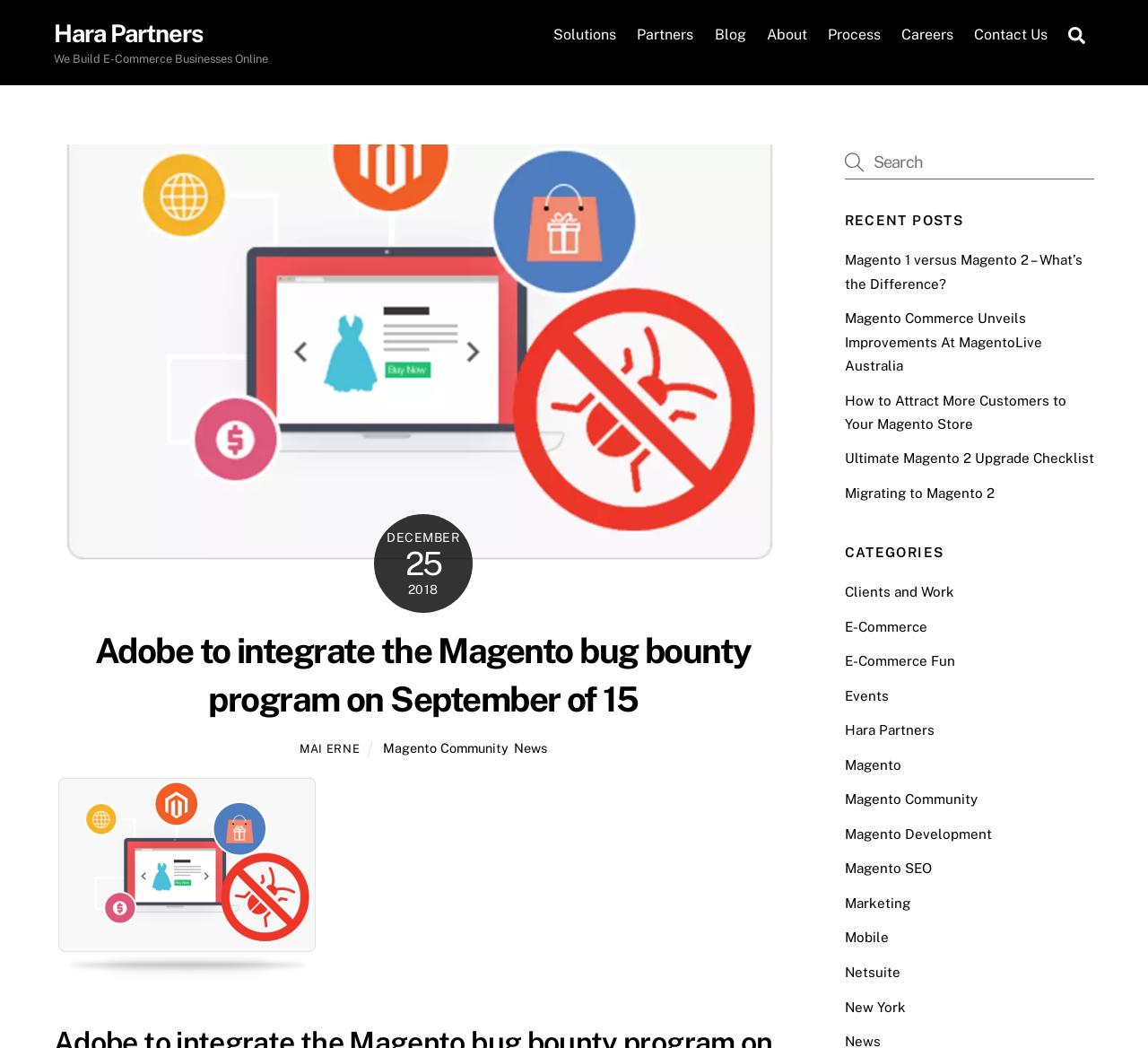Determine the bounding box coordinates of the clickable region to follow the instruction: "Read the blog post about Adobe integrating Magento bug bounty program".

[0.047, 0.598, 0.69, 0.69]